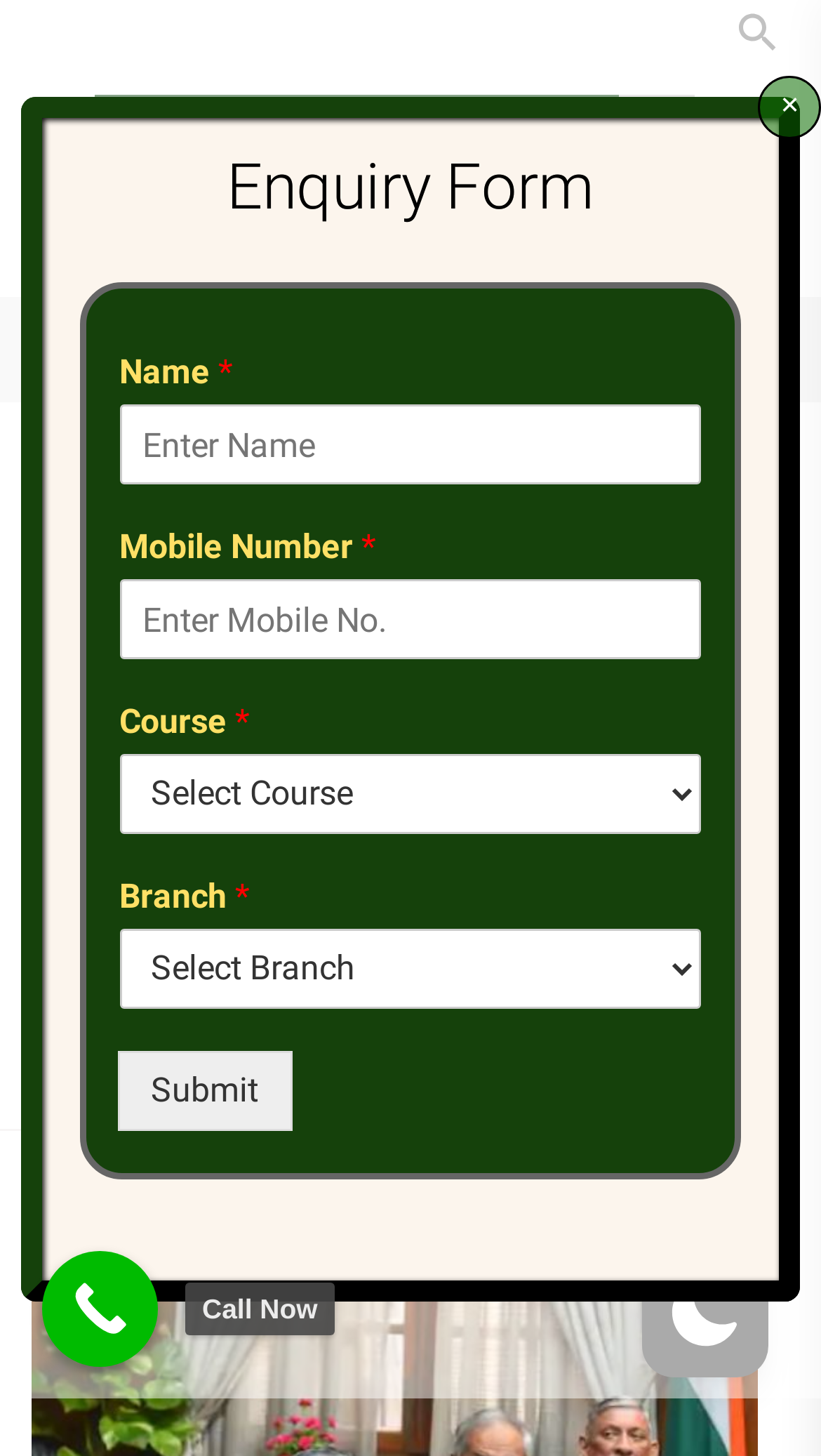Generate an in-depth caption that captures all aspects of the webpage.

The webpage appears to be a news article or blog post from Trishul Defence Academy, with a focus on a recent military commanders meeting. At the top of the page, there is a search bar with a search button and a search icon, allowing users to search for specific content. 

Below the search bar, there are several links to other articles or news stories, including one about the UPSC NDA 02-2024 Online Form Notification. The main article title, "LAC May Be Discussed In Today's Military Commanders Meeting, Review On Sensitive Areas Possible", is prominently displayed.

To the right of the article title, there is a link to the Trishul Defence Academy website, accompanied by the academy's logo. The date of the article, "13 June 2024, Thursday", is also displayed in this area.

Further down the page, there is a navigation menu or breadcrumb trail, showing the user's path through the website. This menu includes links to the home page, the defence news section, and the current article.

At the bottom of the page, there is a call-to-action button, "Call Now", and a small image. There is also a modal dialog box, which appears to be an enquiry form, allowing users to submit their name, mobile number, course, and branch for further information. The form includes several input fields, including text boxes, spin buttons, and combo boxes, as well as a submit button.